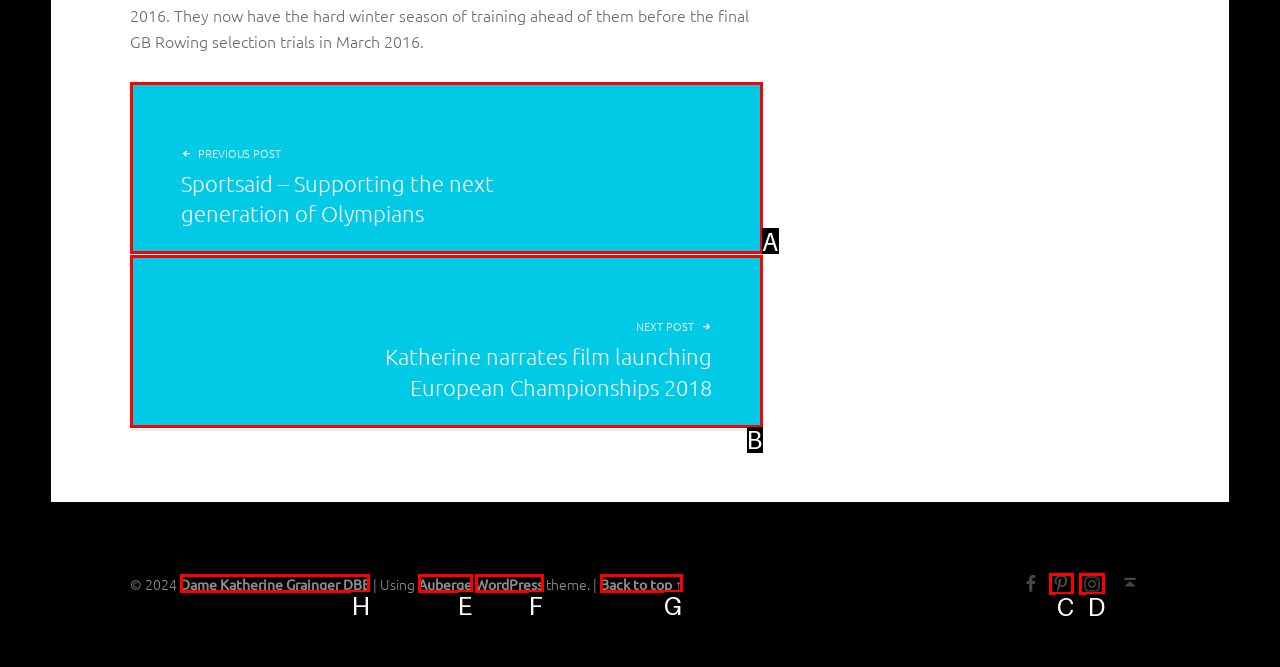Determine the letter of the element you should click to carry out the task: visit Katherine Grainger's page
Answer with the letter from the given choices.

H